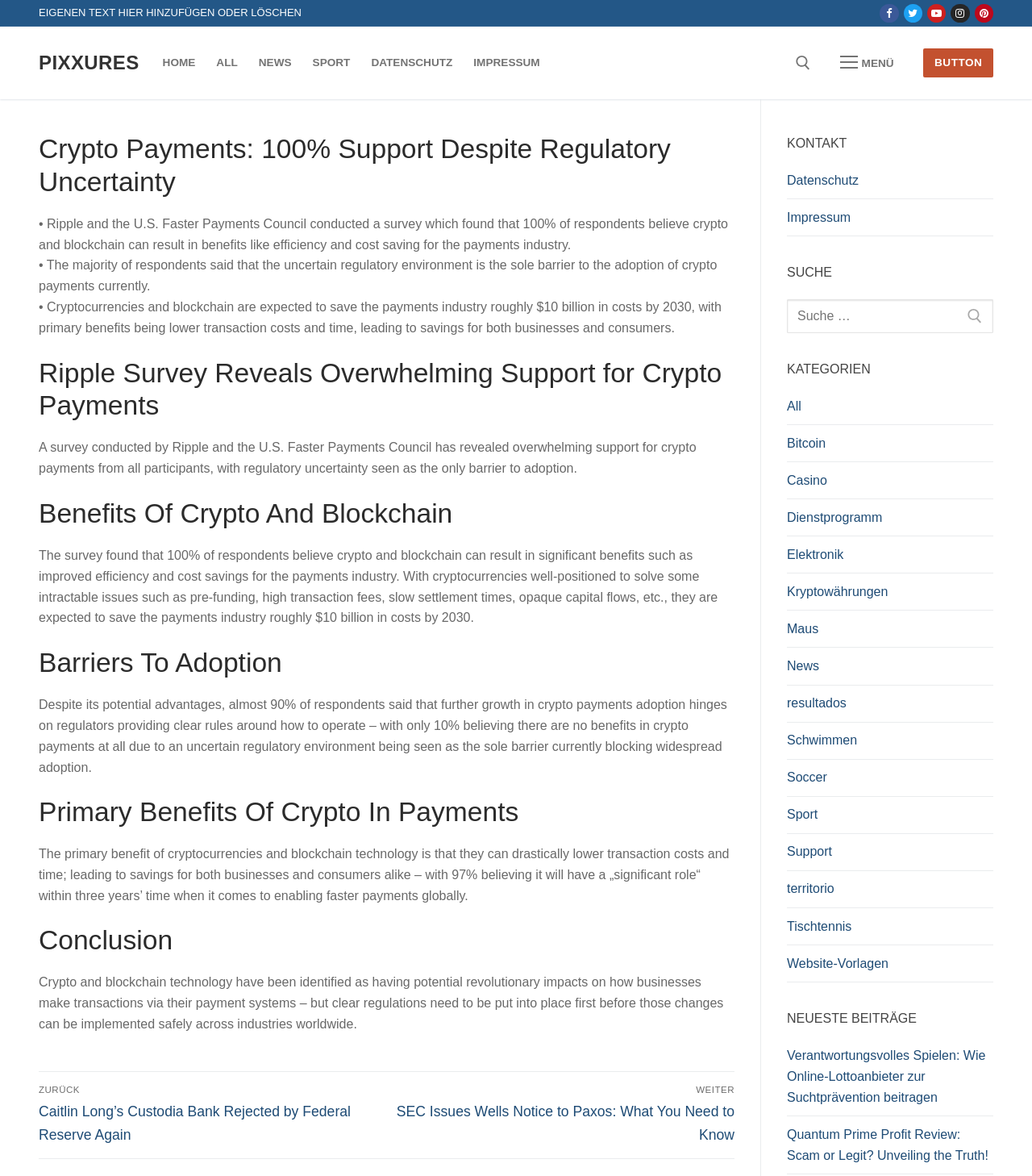Please identify the bounding box coordinates of the clickable area that will fulfill the following instruction: "Click on the site logo". The coordinates should be in the format of four float numbers between 0 and 1, i.e., [left, top, right, bottom].

None